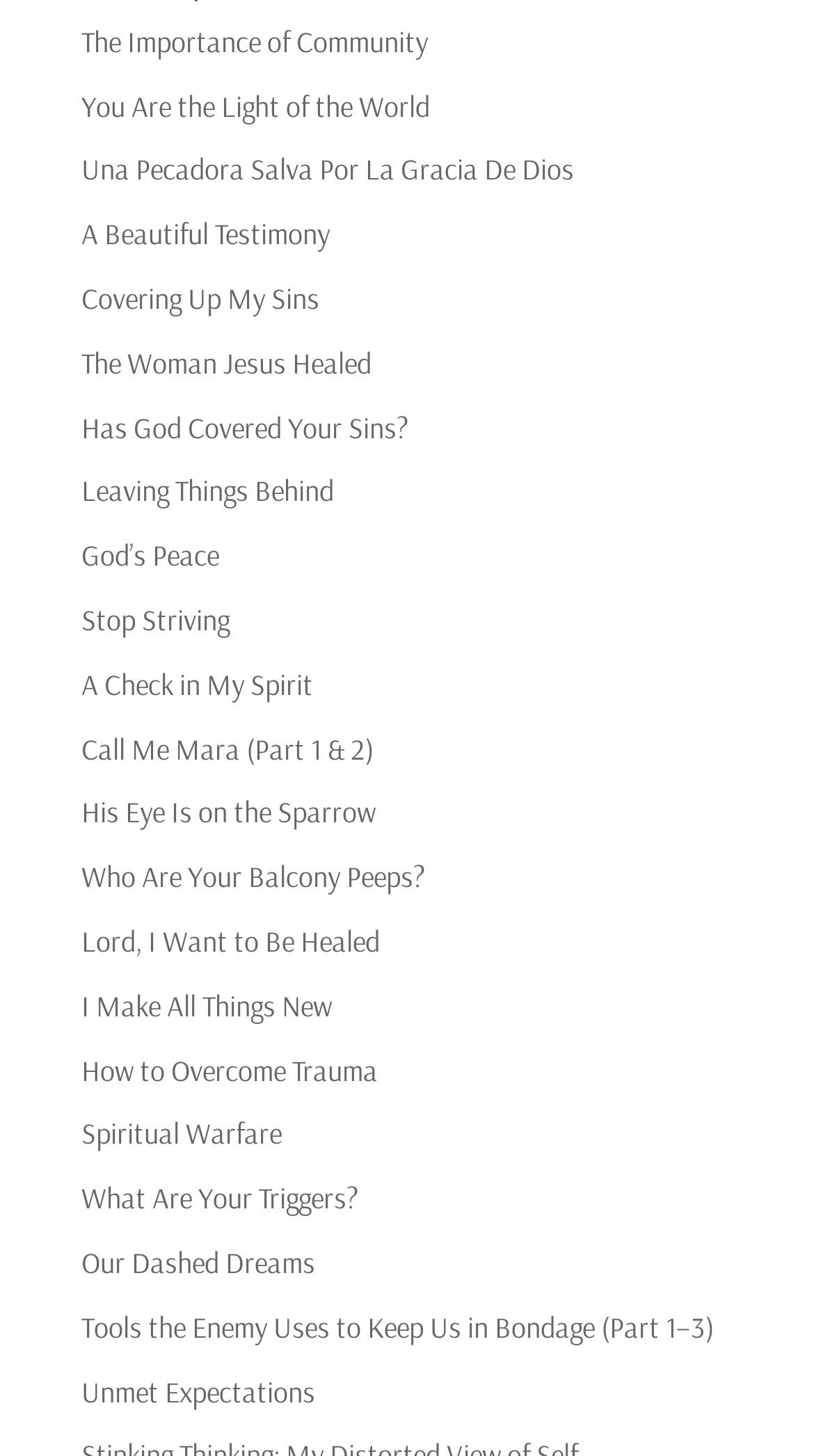Find the bounding box coordinates of the element's region that should be clicked in order to follow the given instruction: "learn about how to overcome trauma". The coordinates should consist of four float numbers between 0 and 1, i.e., [left, top, right, bottom].

[0.1, 0.722, 0.464, 0.748]